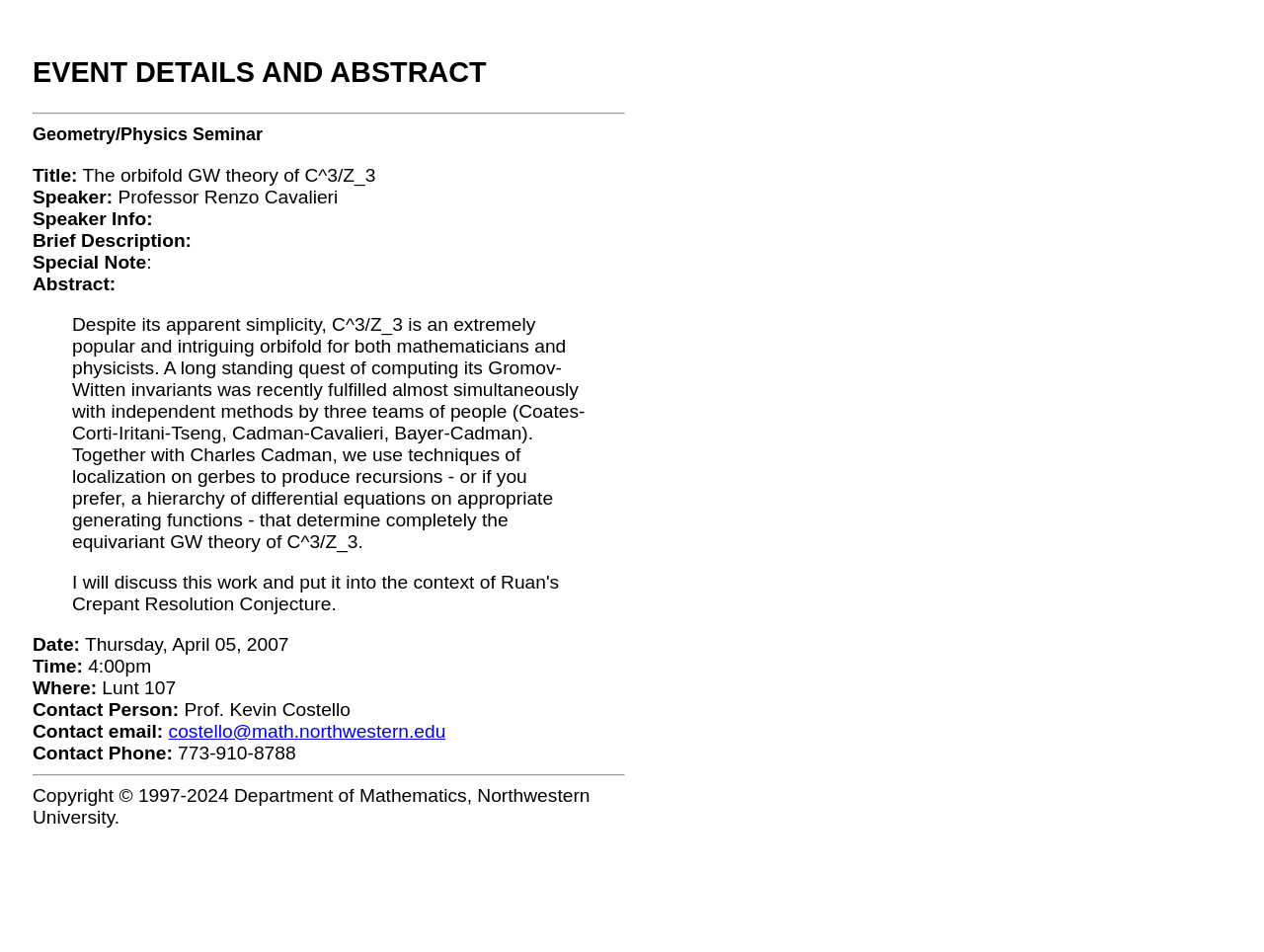Give a one-word or short phrase answer to this question: 
Who is the speaker of the seminar?

Professor Renzo Cavalieri